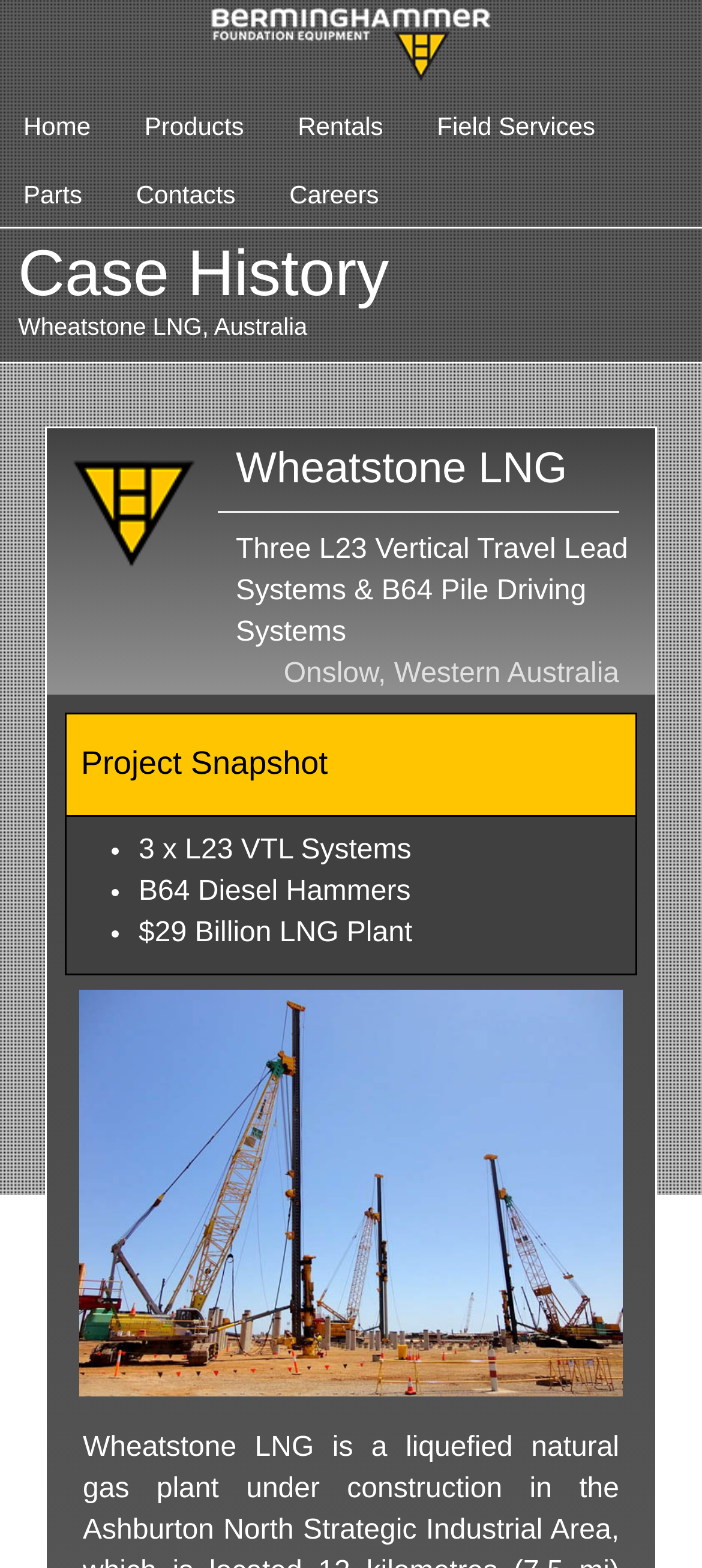Locate the bounding box coordinates of the area that needs to be clicked to fulfill the following instruction: "Click the Careers link". The coordinates should be in the format of four float numbers between 0 and 1, namely [left, top, right, bottom].

[0.394, 0.108, 0.558, 0.139]